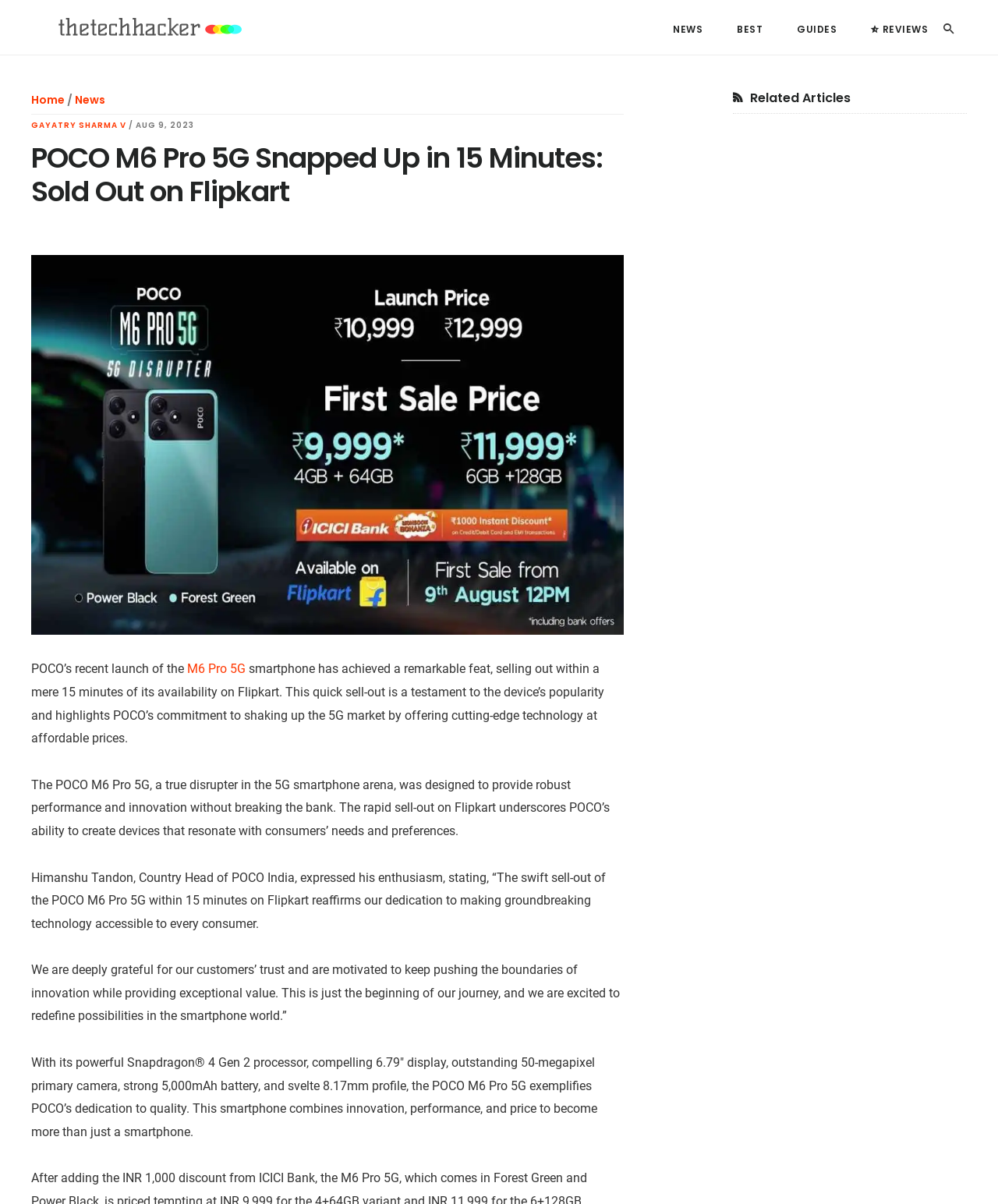Please provide a detailed answer to the question below based on the screenshot: 
How long did it take for the POCO M6 Pro 5G to sell out on Flipkart?

The answer can be found in the article's content, where it is mentioned that 'POCO’s recent launch of the M6 Pro 5G smartphone has achieved a remarkable feat, selling out within a mere 15 minutes of its availability on Flipkart.'